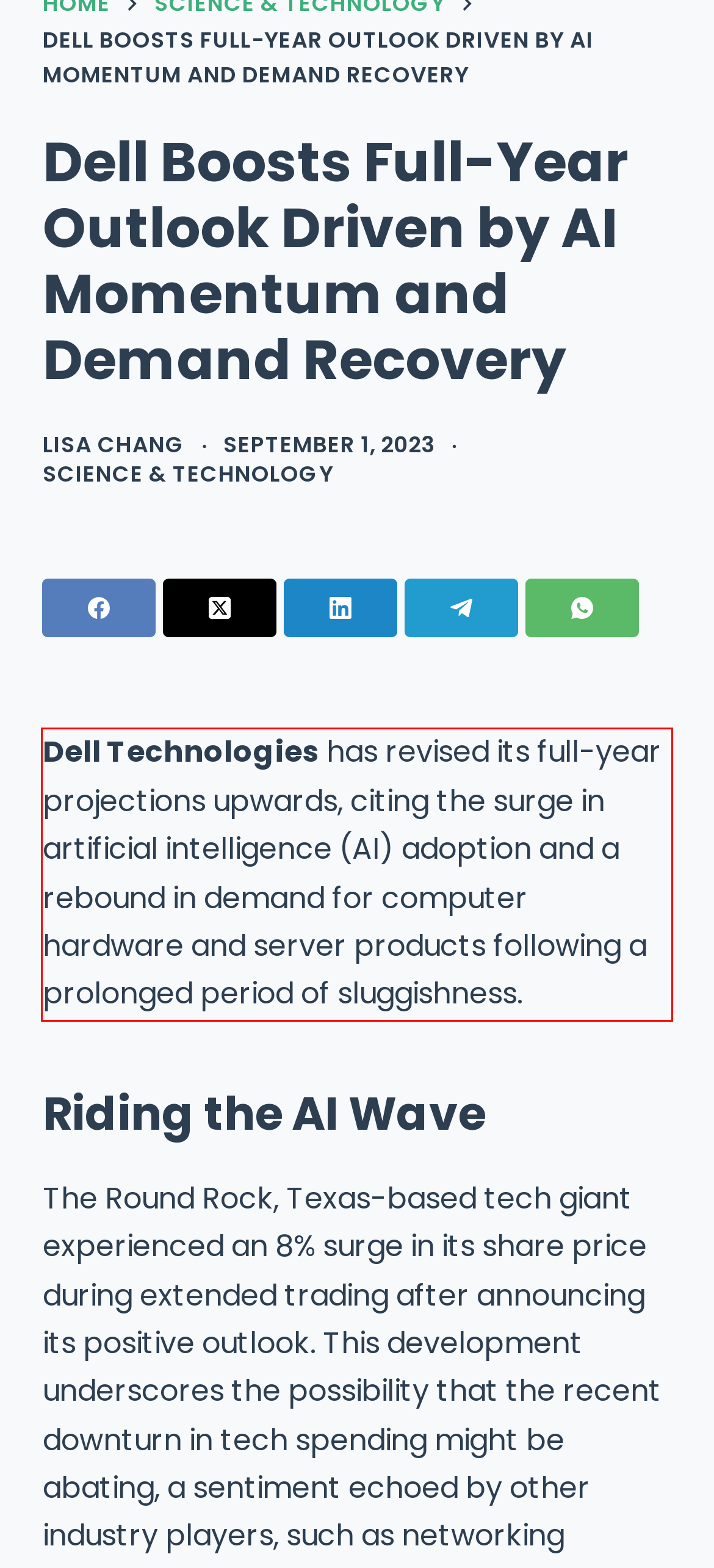Using the provided webpage screenshot, recognize the text content in the area marked by the red bounding box.

Dell Technologies has revised its full-year projections upwards, citing the surge in artificial intelligence (AI) adoption and a rebound in demand for computer hardware and server products following a prolonged period of sluggishness.